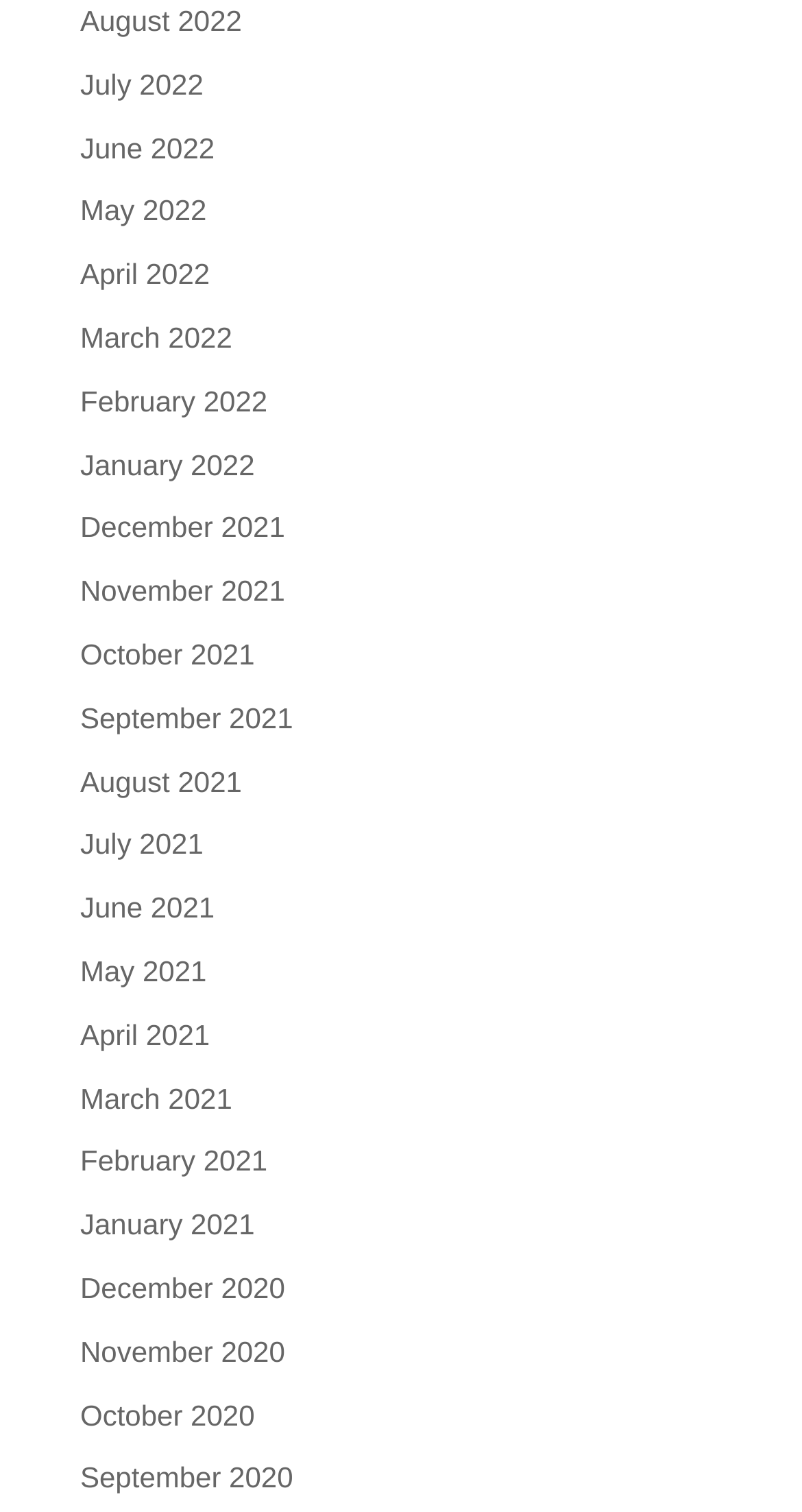Determine the bounding box coordinates of the section to be clicked to follow the instruction: "check September 2020". The coordinates should be given as four float numbers between 0 and 1, formatted as [left, top, right, bottom].

[0.1, 0.966, 0.365, 0.988]